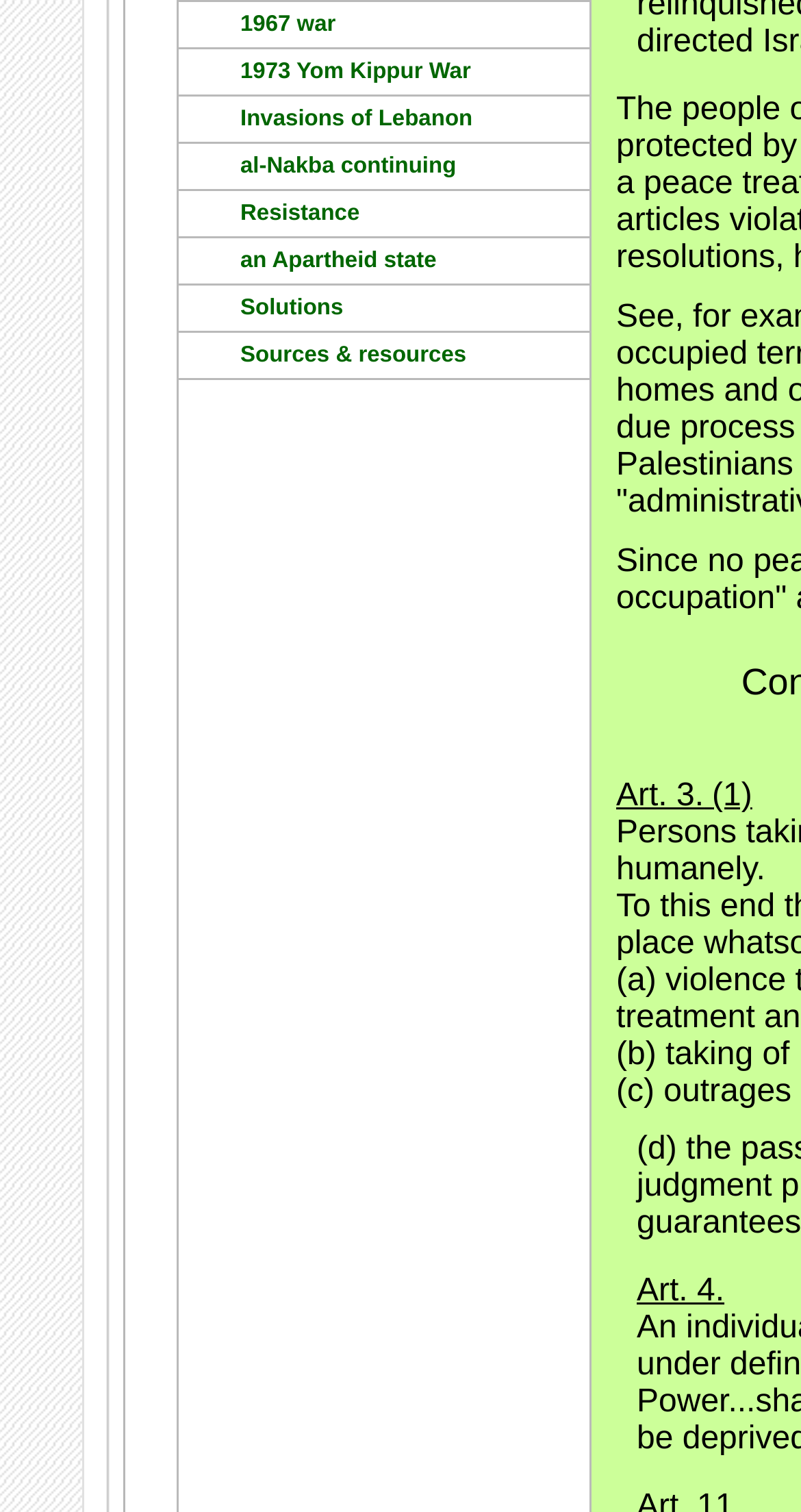For the given element description Solutions, determine the bounding box coordinates of the UI element. The coordinates should follow the format (top-left x, top-left y, bottom-right x, bottom-right y) and be within the range of 0 to 1.

[0.223, 0.189, 0.736, 0.22]